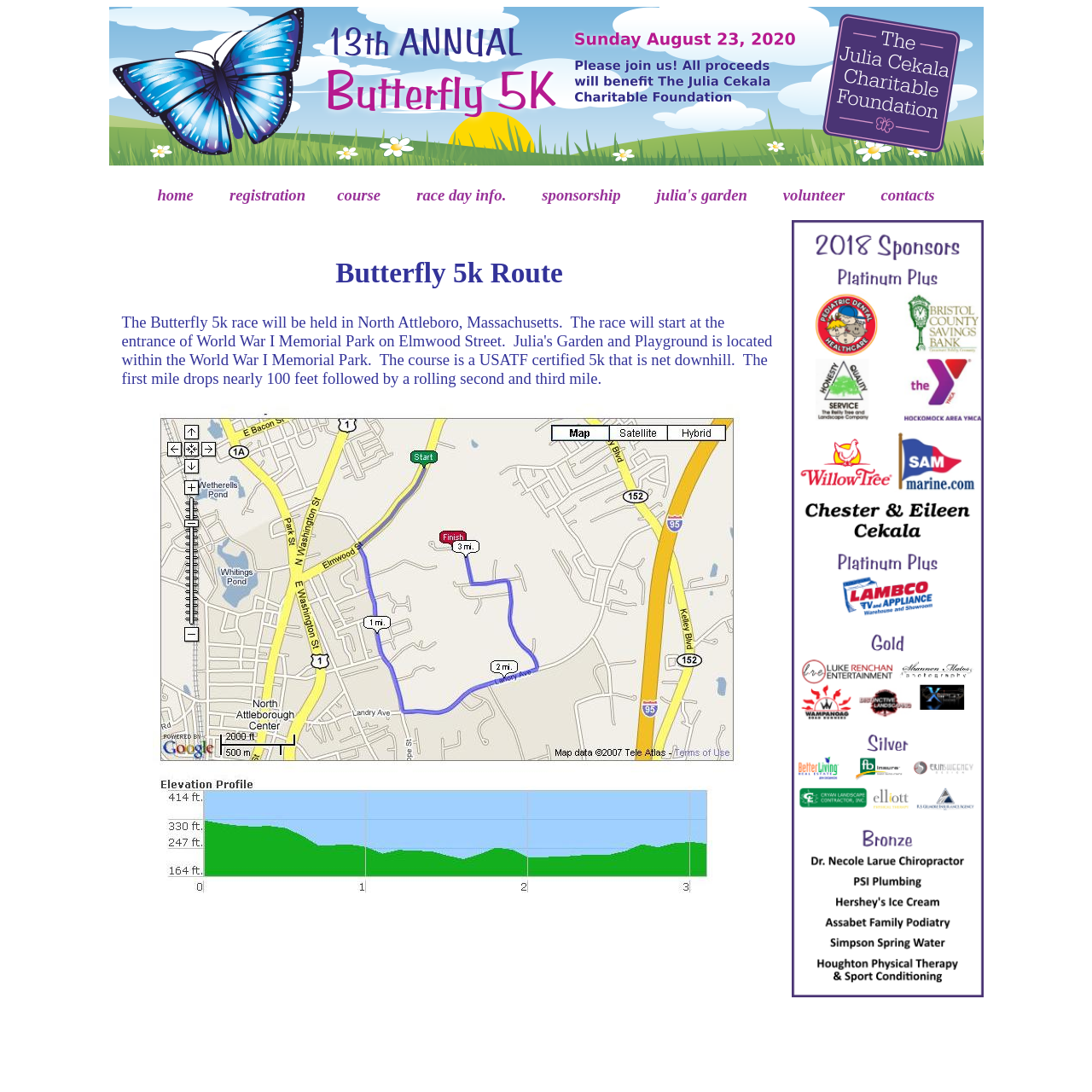Where is the Butterfly 5k race held?
Please use the image to provide a one-word or short phrase answer.

North Attleboro, Massachusetts